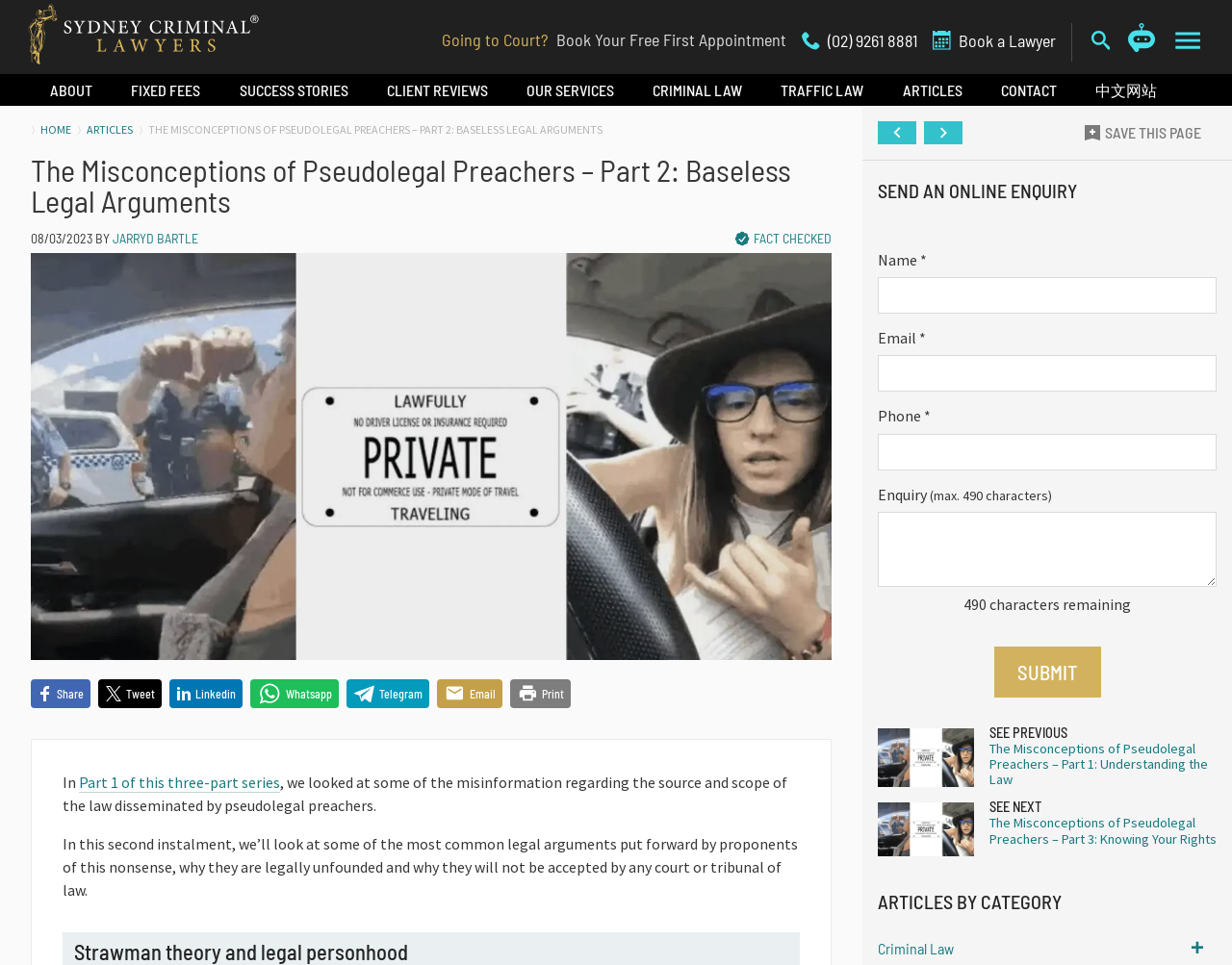Locate the bounding box of the user interface element based on this description: "Book a Lawyer".

[0.757, 0.032, 0.857, 0.056]